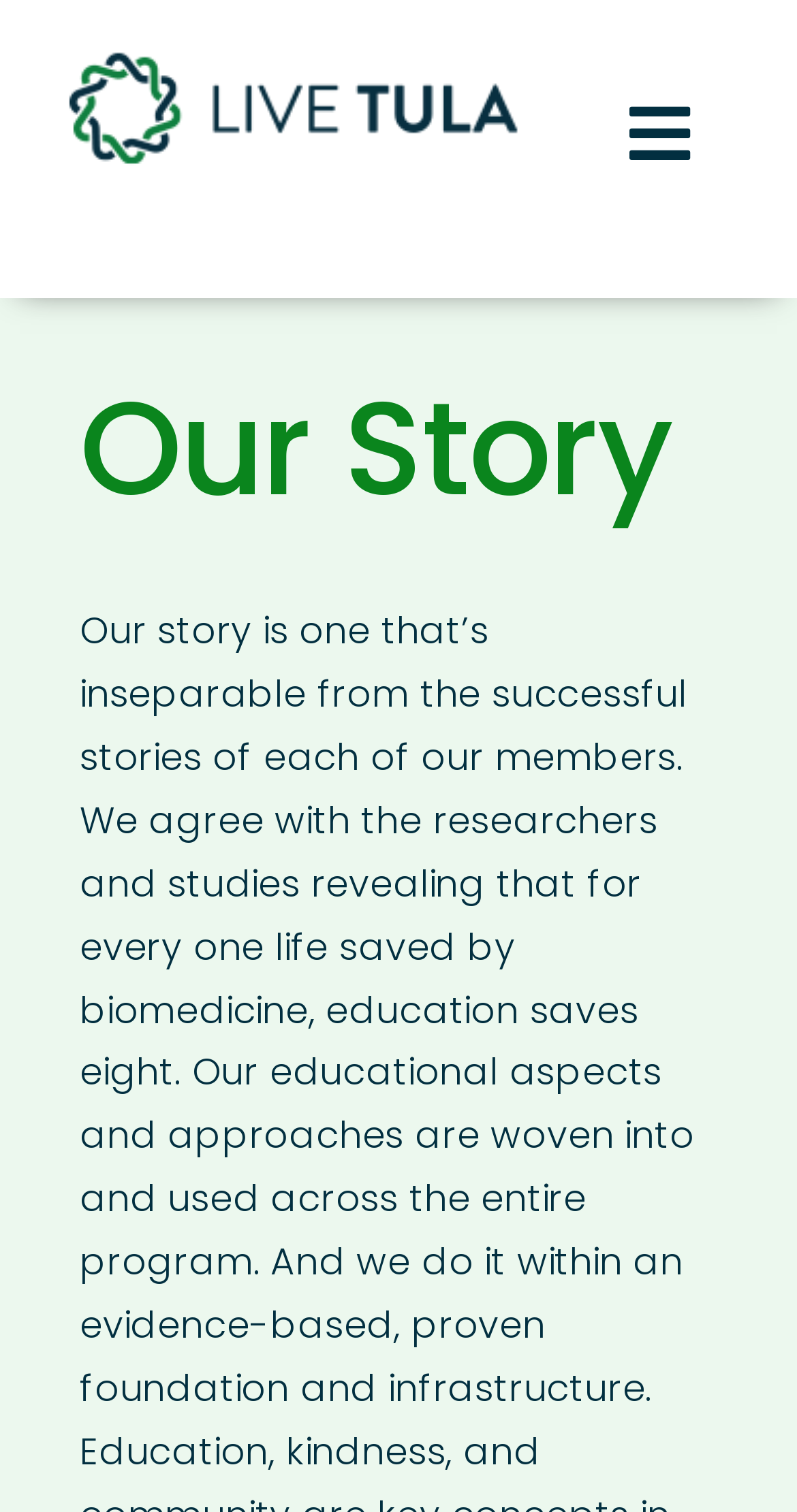Please predict the bounding box coordinates of the element's region where a click is necessary to complete the following instruction: "Go to Our Solution page". The coordinates should be represented by four float numbers between 0 and 1, i.e., [left, top, right, bottom].

[0.077, 0.157, 0.923, 0.238]